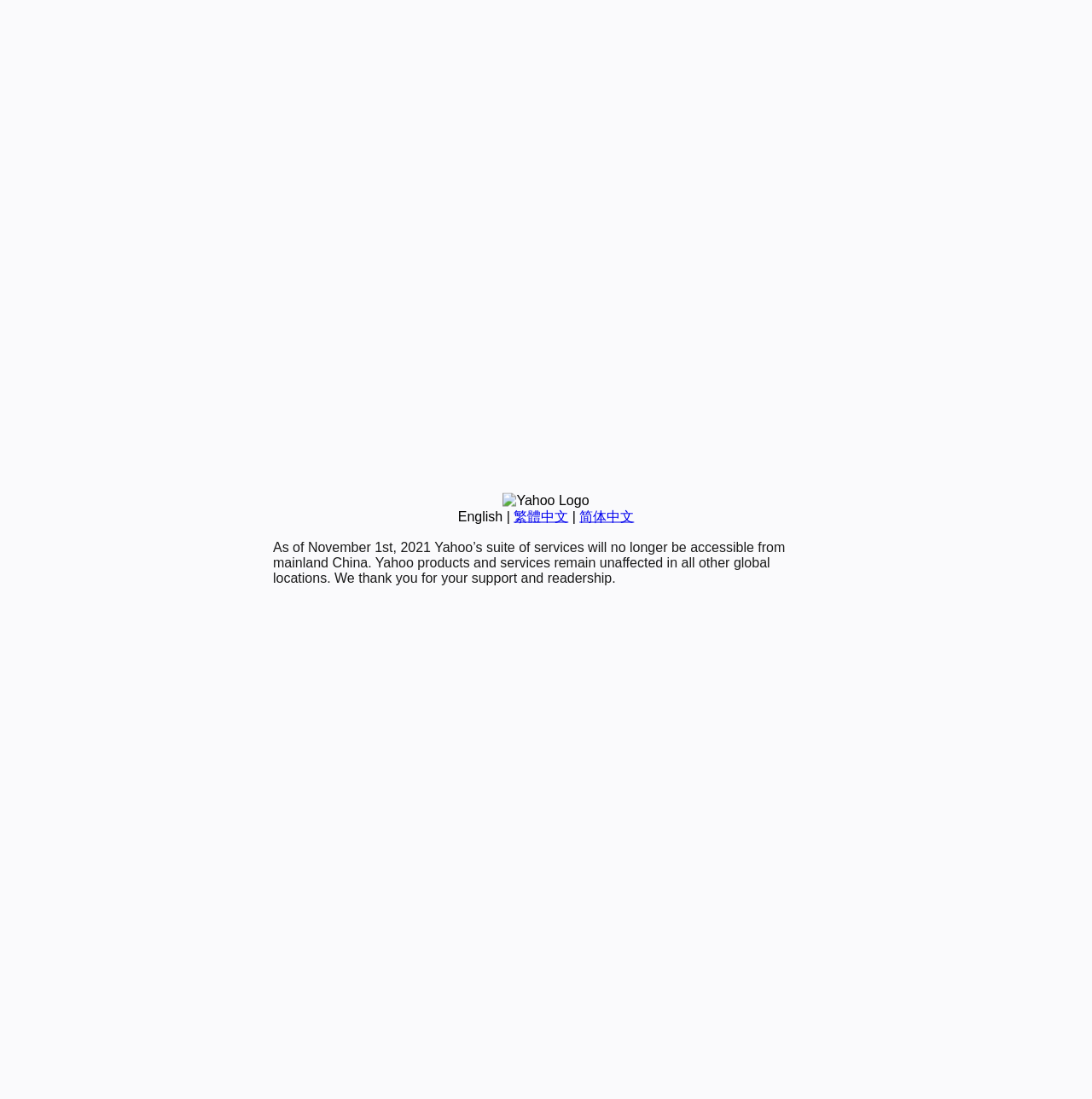For the element described, predict the bounding box coordinates as (top-left x, top-left y, bottom-right x, bottom-right y). All values should be between 0 and 1. Element description: 繁體中文

[0.47, 0.463, 0.52, 0.476]